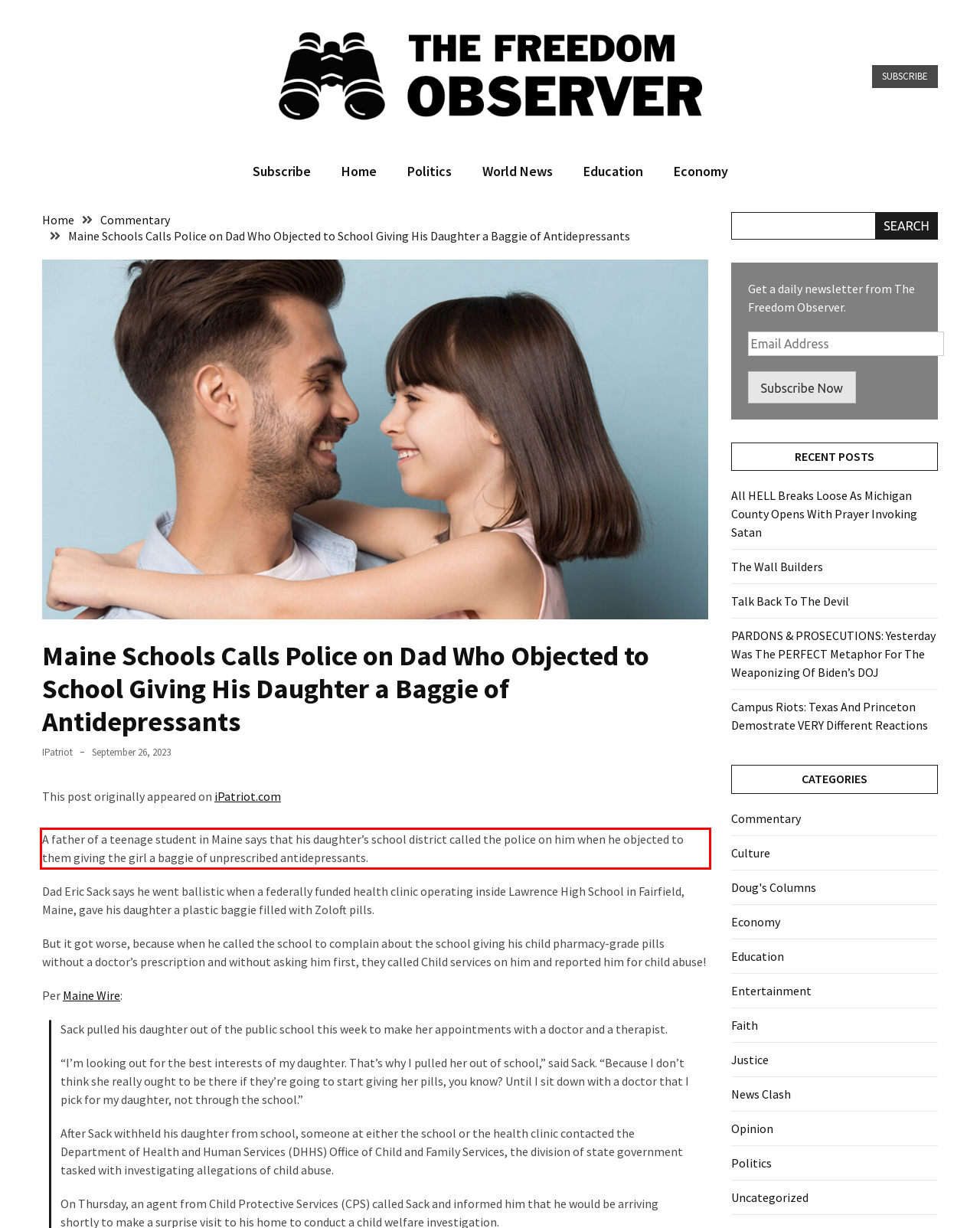You are given a screenshot showing a webpage with a red bounding box. Perform OCR to capture the text within the red bounding box.

A father of a teenage student in Maine says that his daughter’s school district called the police on him when he objected to them giving the girl a baggie of unprescribed antidepressants.